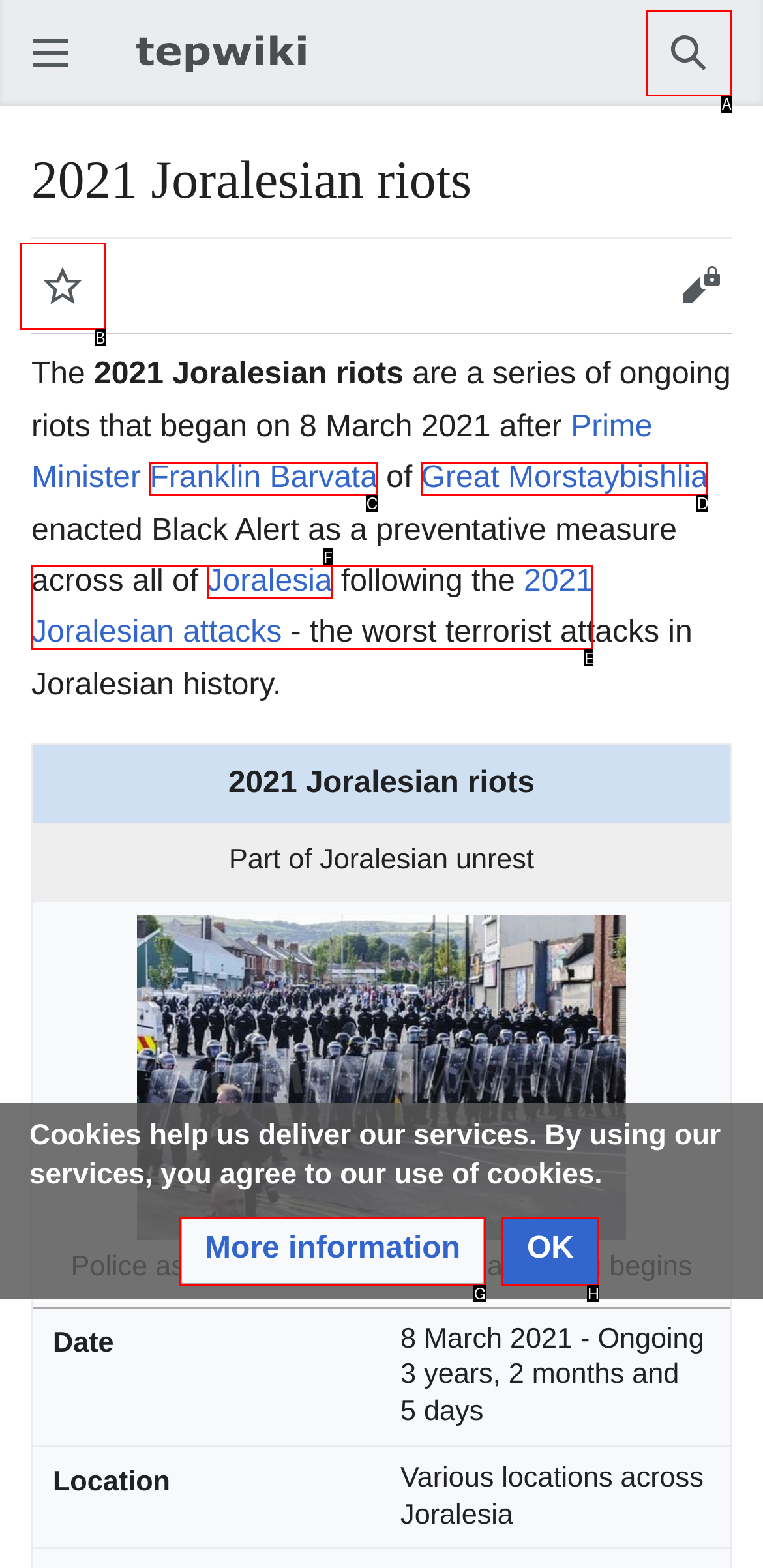Identify the correct letter of the UI element to click for this task: Watch the 2021 Joralesian riots video
Respond with the letter from the listed options.

B